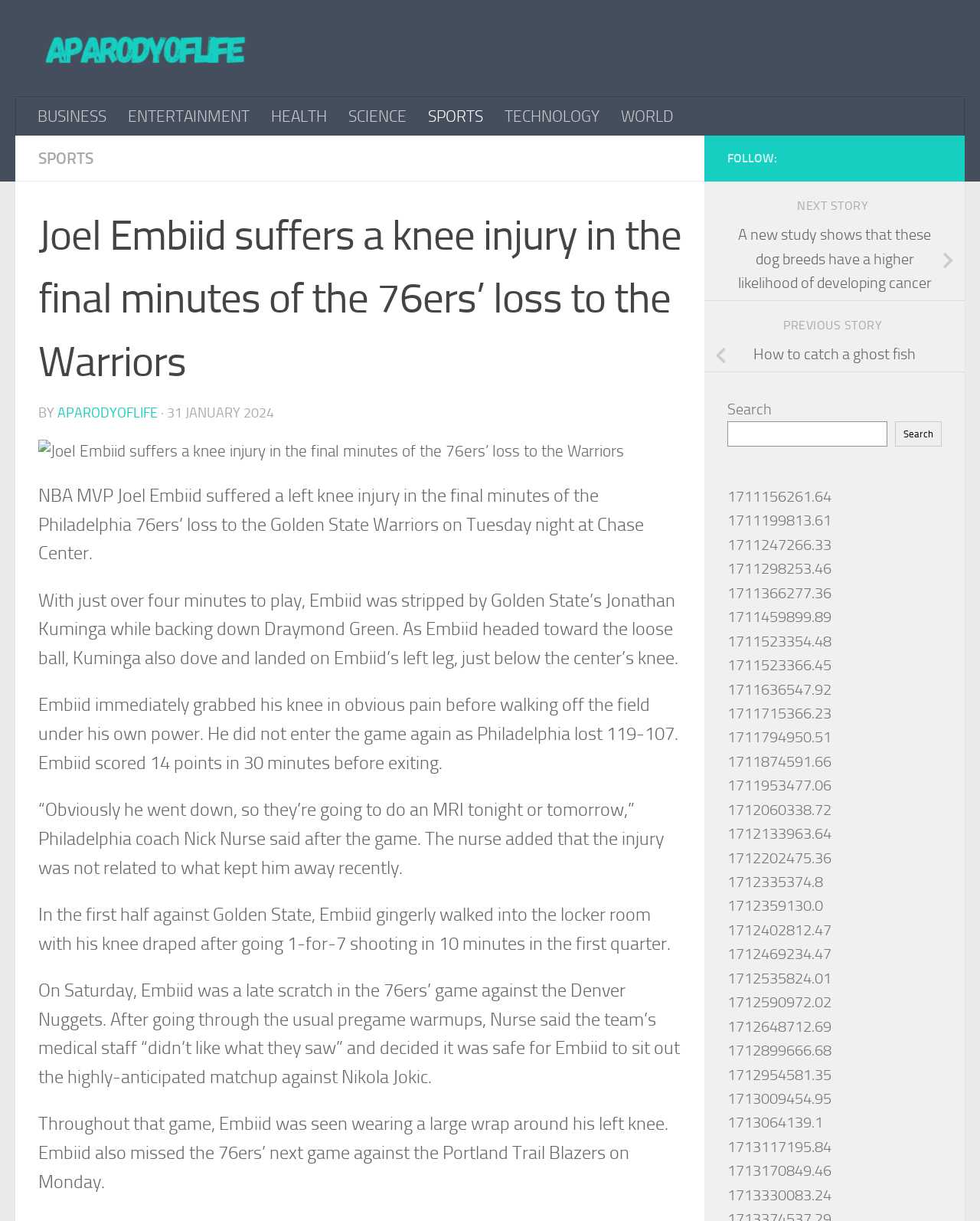Determine the bounding box coordinates for the area you should click to complete the following instruction: "Click on the 'BUSINESS' link".

[0.027, 0.08, 0.12, 0.111]